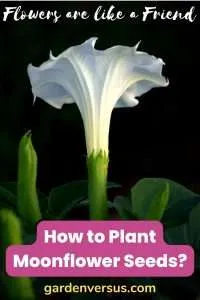Please answer the following question using a single word or phrase: 
What is the color of the banner at the bottom of the image?

Pink